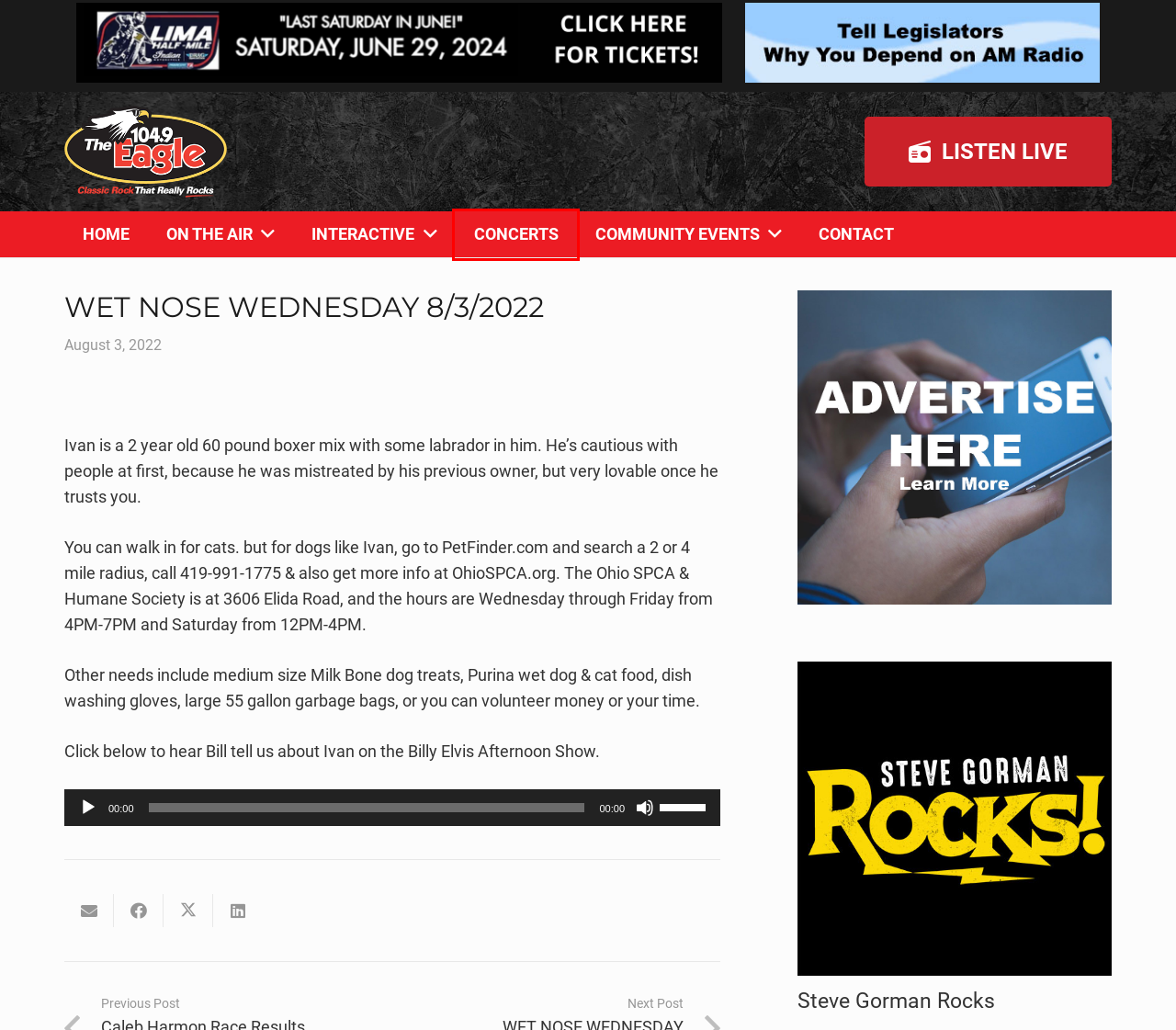Given a webpage screenshot with a UI element marked by a red bounding box, choose the description that best corresponds to the new webpage that will appear after clicking the element. The candidates are:
A. Steve Gorman Rocks - 104.9 The Eagle - WEGE
B. Contact - 104.9 The Eagle - WEGE
C. COMMUNITY EVENTS - 104.9 The Eagle - WEGE
D. 104.9 The Eagle - Lightning Stream Player
E. AM Radio - Woof Boom Radio
F. CONCERTS - 104.9 The Eagle - WEGE
G. Privacy Policy - 104.9 The Eagle - WEGE
H. 104.9 The Eagle - WEGE - Classic Rock That Really Rocks

F